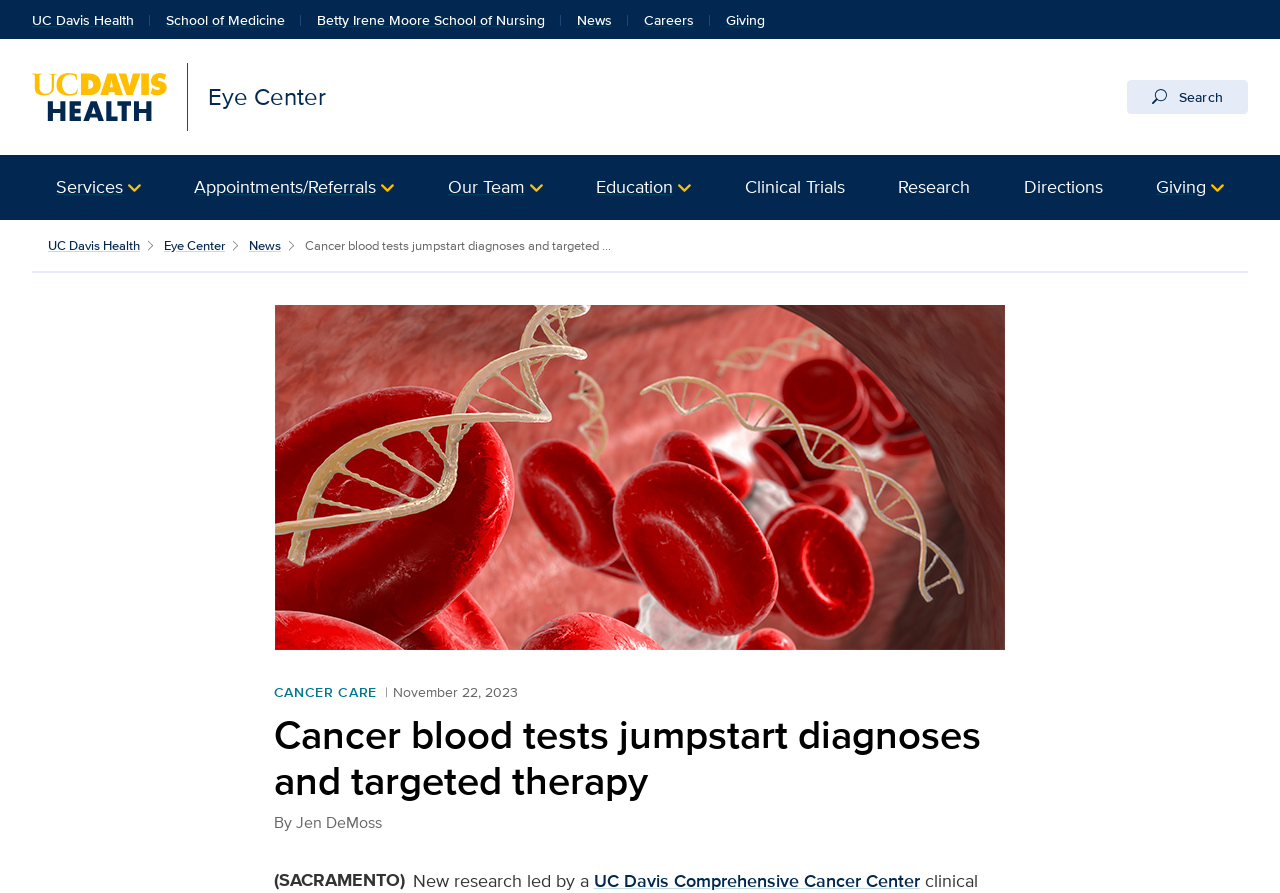Respond to the question below with a single word or phrase:
What is the date of the news article?

November 22, 2023